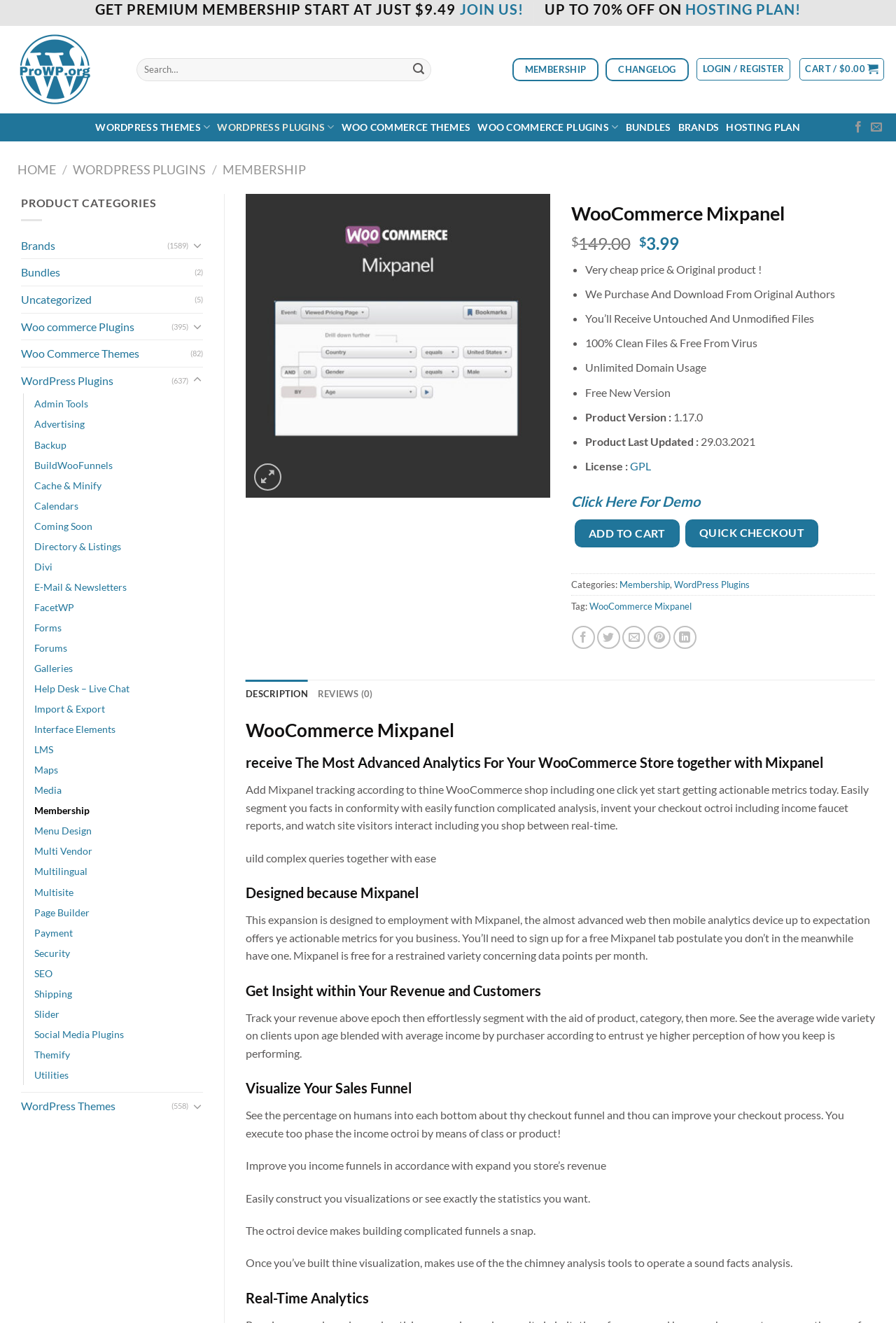Articulate a complete and detailed caption of the webpage elements.

The webpage is a membership-based platform for WordPress themes, plugins, and hosting plans. At the top, there is a prominent heading "GET PREMIUM MEMBERSHIP START AT JUST $9.49 JOIN US!" with a call-to-action link "JOIN US!" next to it. Below this, there is another heading "UP TO 70% OFF ON HOSTING PLAN!" with a link "HOSTING PLAN!".

On the top-left corner, there is a logo "ProWP" with an image and a link. Next to it, there is a search bar with a placeholder text "Search for:" and a submit button. Below the search bar, there are several links to different sections of the website, including "MEMBERSHIP", "CHANGELOG", "LOGIN / REGISTER", and "CART / $ 0.00".

The main navigation menu is located below the search bar, with links to "WORDPRESS THEMES", "WORDPRESS PLUGINS", "WOO COMMERCE THEMES", "WOO COMMERCE PLUGINS", "BUNDLES", "BRANDS", and "HOSTING PLAN". Some of these links have a dropdown menu with additional options.

On the right side of the page, there is a section with links to social media profiles, including "Follow on Facebook" and "Send us an email". Below this, there is a link to "HOME" and a breadcrumb navigation menu with links to "WORDPRESS PLUGINS" and "MEMBERSHIP".

The main content area of the page is divided into two sections. The left section has a list of product categories, including "Brands", "Bundles", "Uncategorized", "Woo commerce Plugins", "Woo Commerce Themes", and "WordPress Plugins". Each category has a toggle button and a count of products in parentheses. The right section has a list of subcategories, including "Admin Tools", "Advertising", "Backup", and many others. Each subcategory has a link to the corresponding page.

At the bottom of the page, there is a link to "WordPress Themes" and a section with additional links to various categories and subcategories.